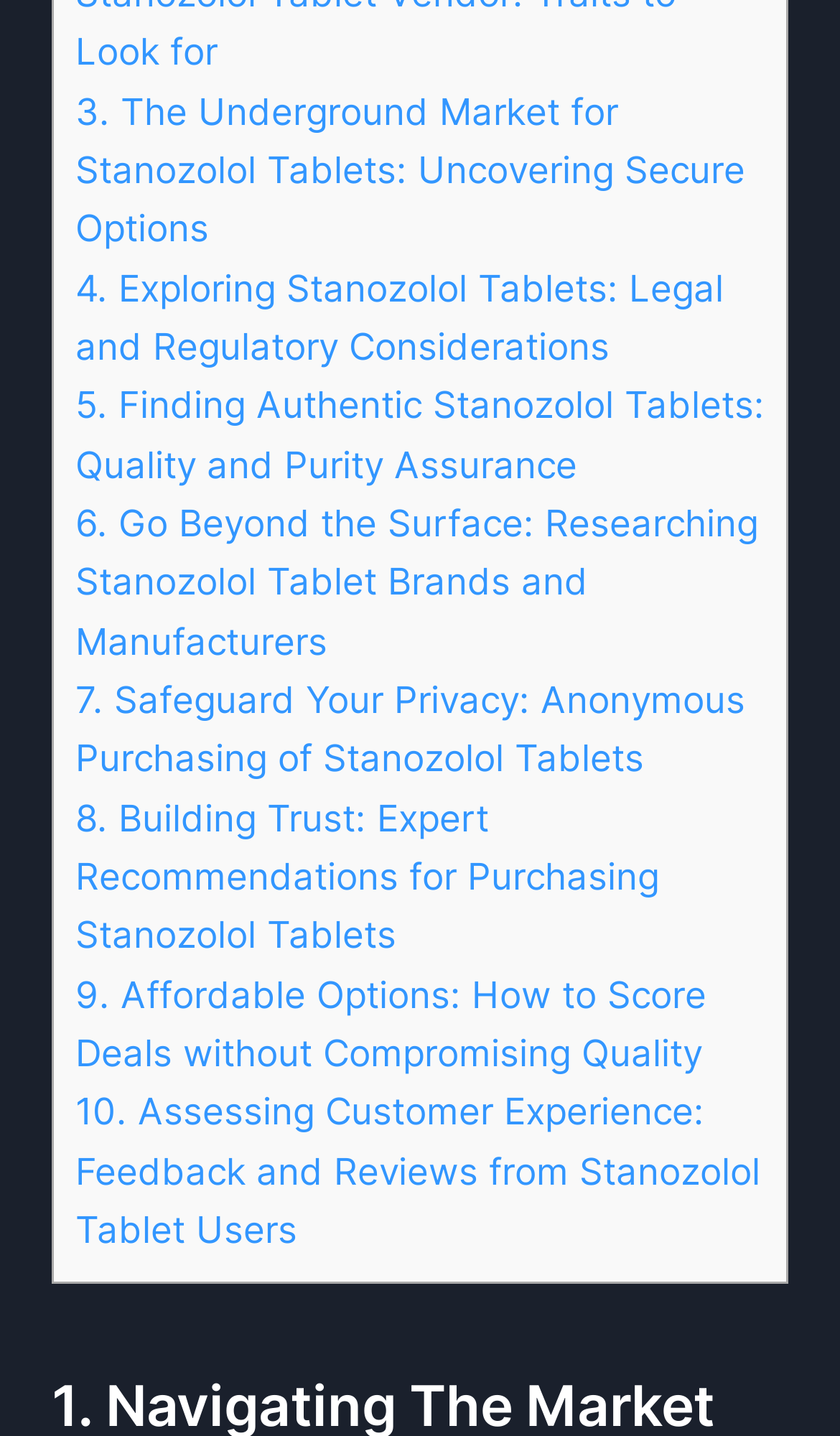Locate the bounding box coordinates of the segment that needs to be clicked to meet this instruction: "Discover how to safeguard privacy when purchasing Stanozolol tablets".

[0.09, 0.471, 0.887, 0.544]